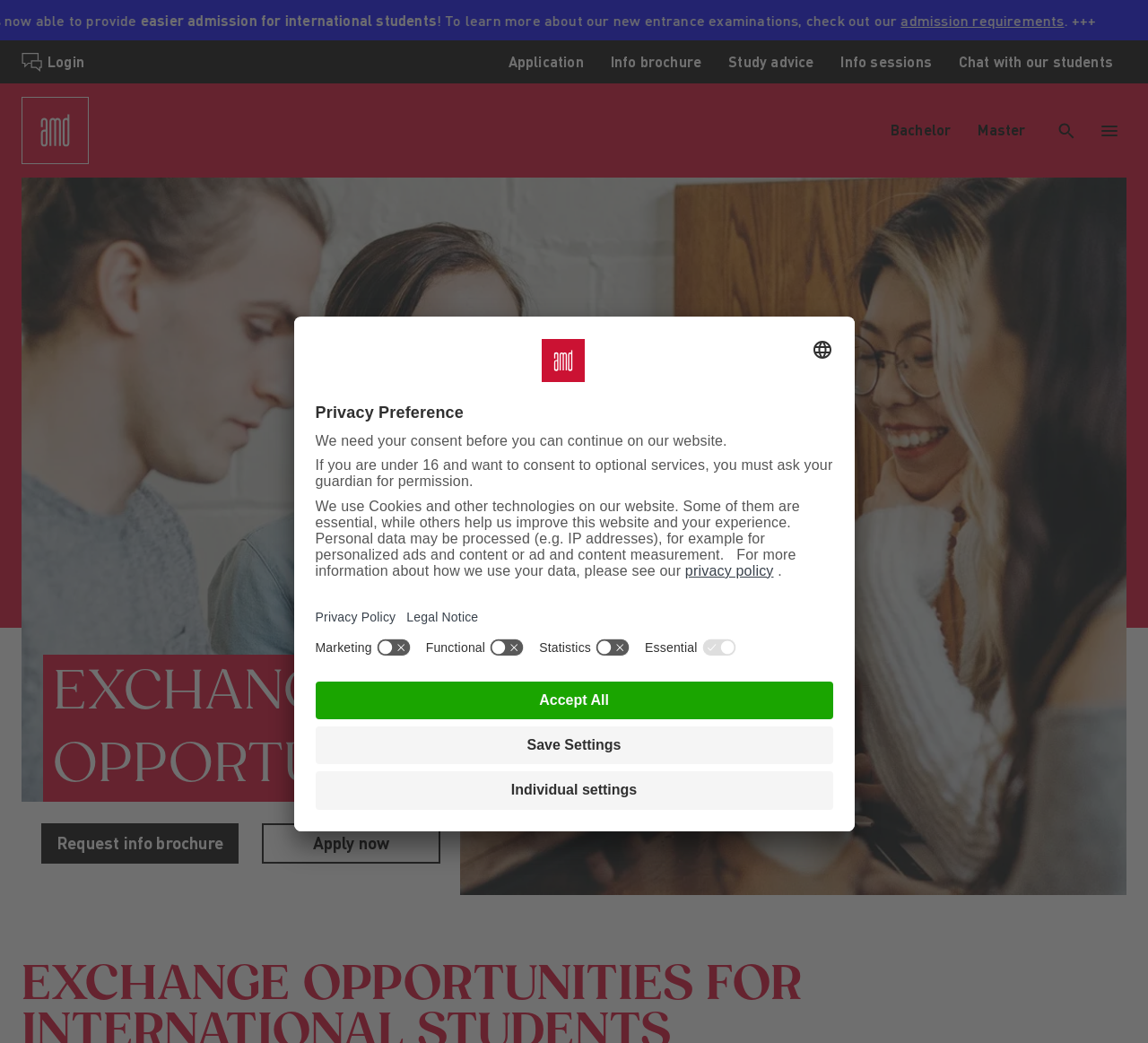How many links are there in the top navigation bar?
Can you provide a detailed and comprehensive answer to the question?

I counted the links in the top navigation bar, which are 'Login', 'Application', 'Info brochure', 'Study advice', 'Info sessions', and 'Chat with our students'. There are 6 links in total.